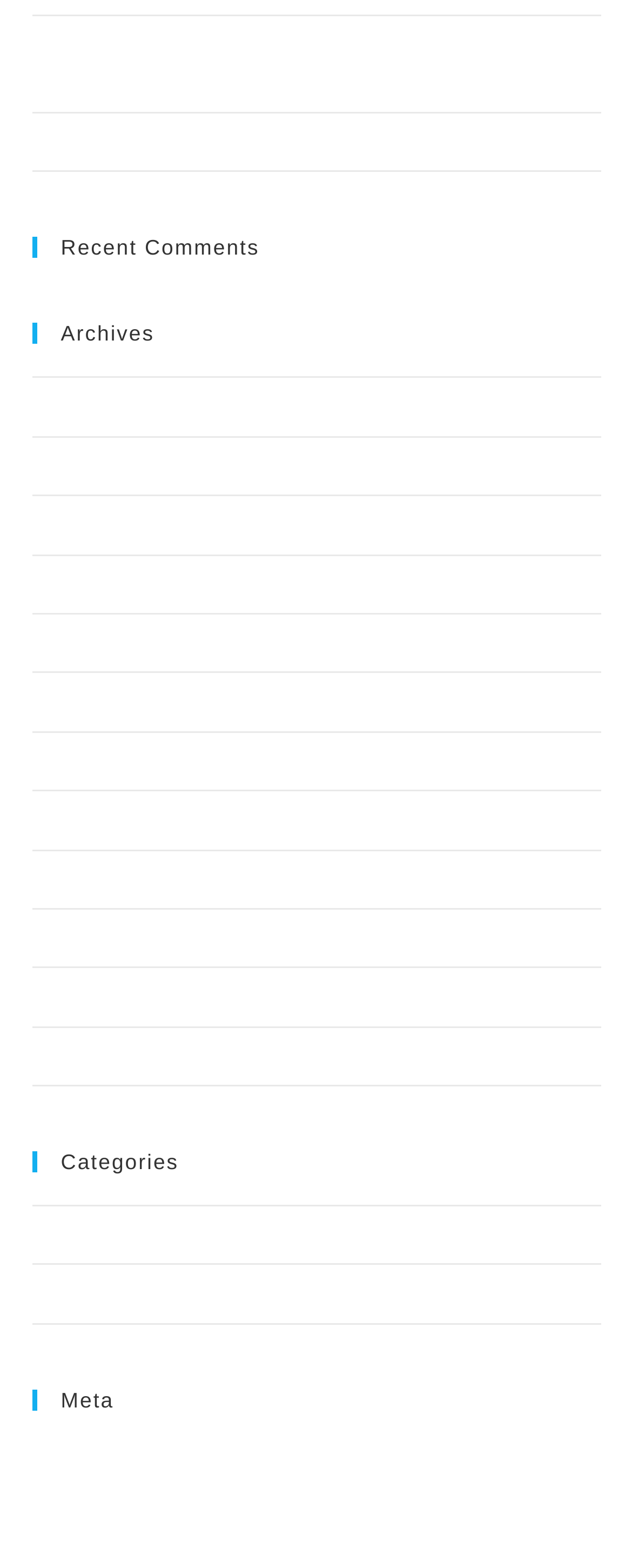How many links are there under Archives?
Based on the visual content, answer with a single word or a brief phrase.

12